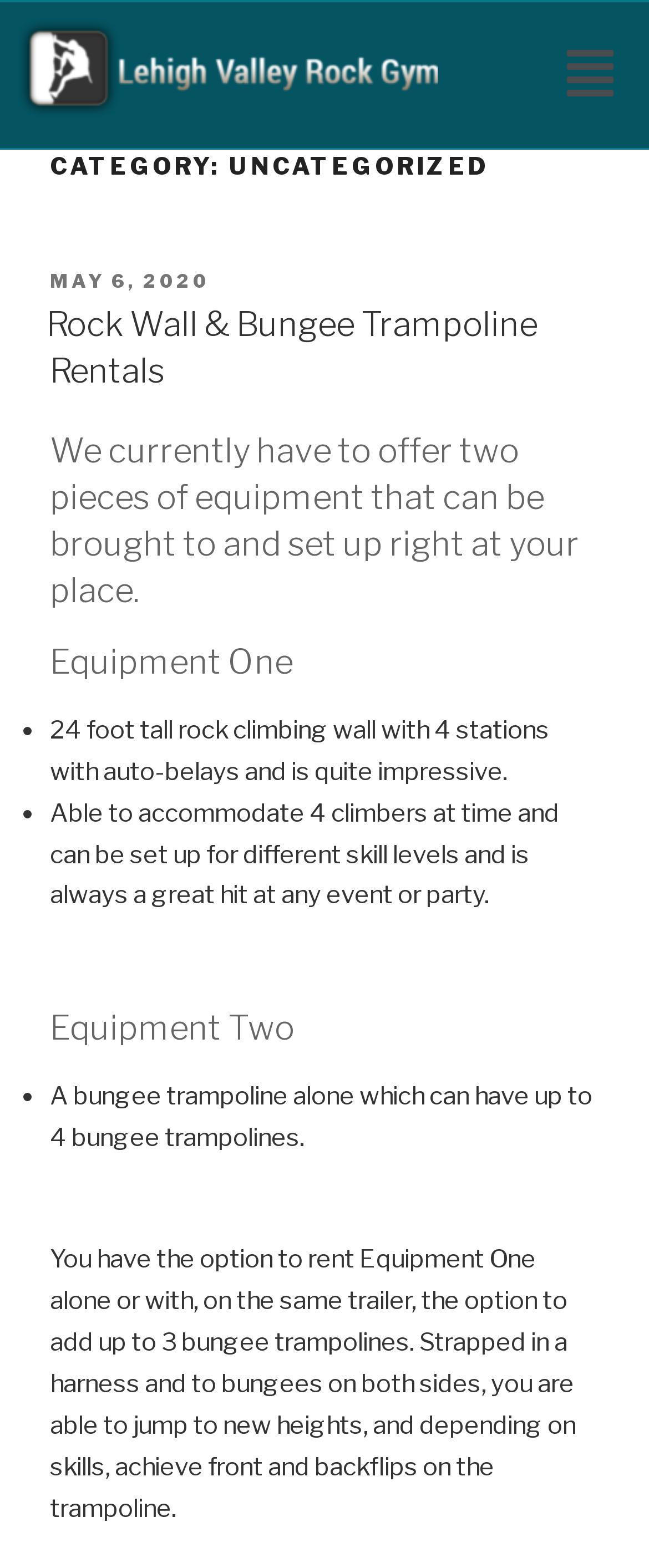Generate a thorough description of the webpage.

The webpage is about Lehigh Valley Rock Gym, specifically showcasing their equipment rentals for events and parties. At the top left, there is a link, and on the top right, there is a menu icon with a popup menu. Below the menu icon, there is a heading that reads "CATEGORY: UNCATEGORIZED". 

Underneath the category heading, there is a section with a header that reads "Rock Wall & Bungee Trampoline Rentals" and a link with the same text. This section has a subheading that describes the two equipment options available for rent. 

The first equipment option is described in a list with two bullet points. The first bullet point describes a 24-foot tall rock climbing wall with four stations, and the second bullet point explains that it can accommodate four climbers at a time and can be set up for different skill levels. 

The second equipment option is also described in a list with one bullet point, which explains that it is a bungee trampoline that can have up to four bungee trampolines. Below this list, there is a paragraph that provides more details about the bungee trampoline, including the option to rent it with the rock climbing wall and the experience of jumping to new heights and doing flips on the trampoline.